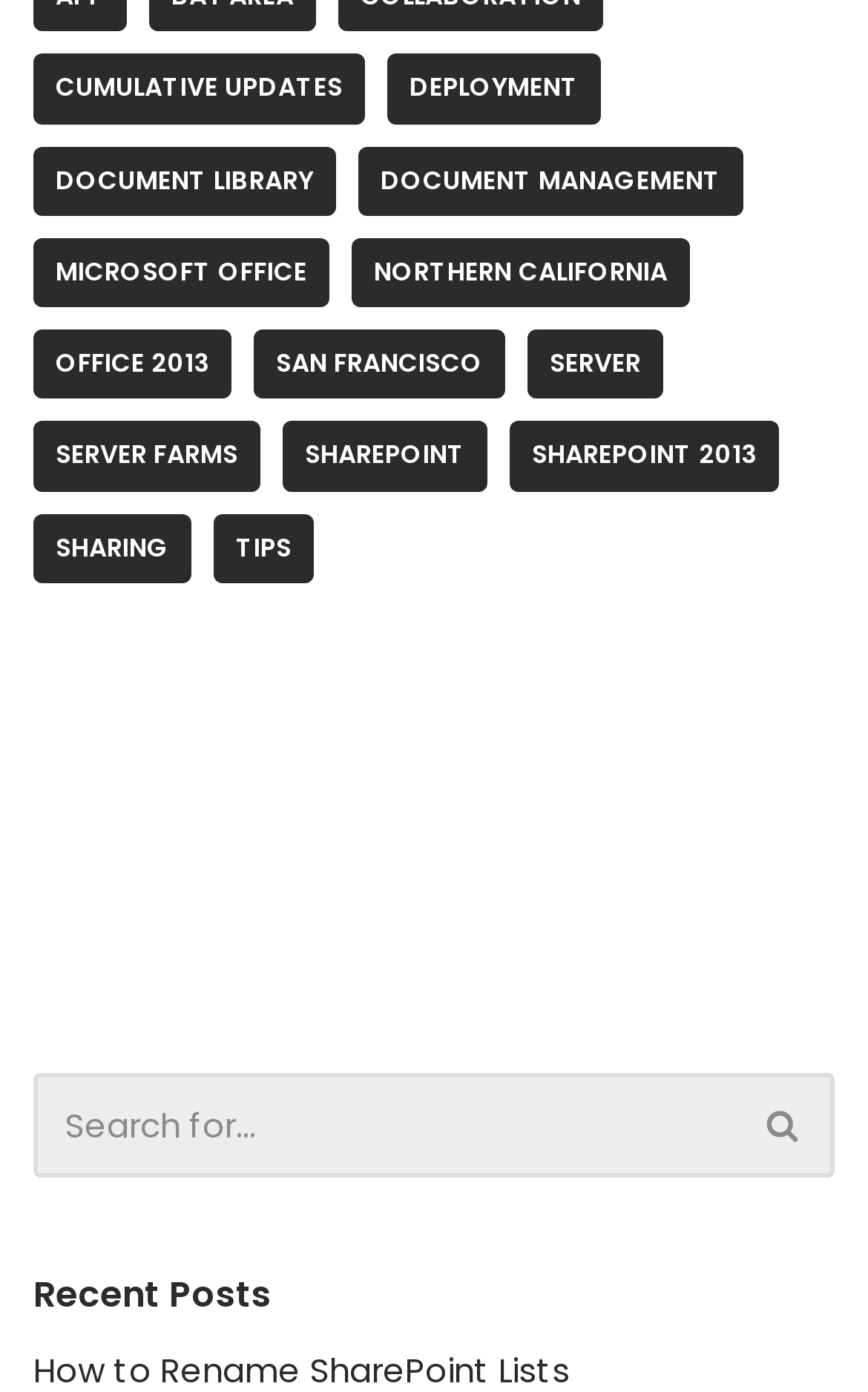Specify the bounding box coordinates of the area to click in order to follow the given instruction: "Access document library."

[0.038, 0.105, 0.387, 0.155]